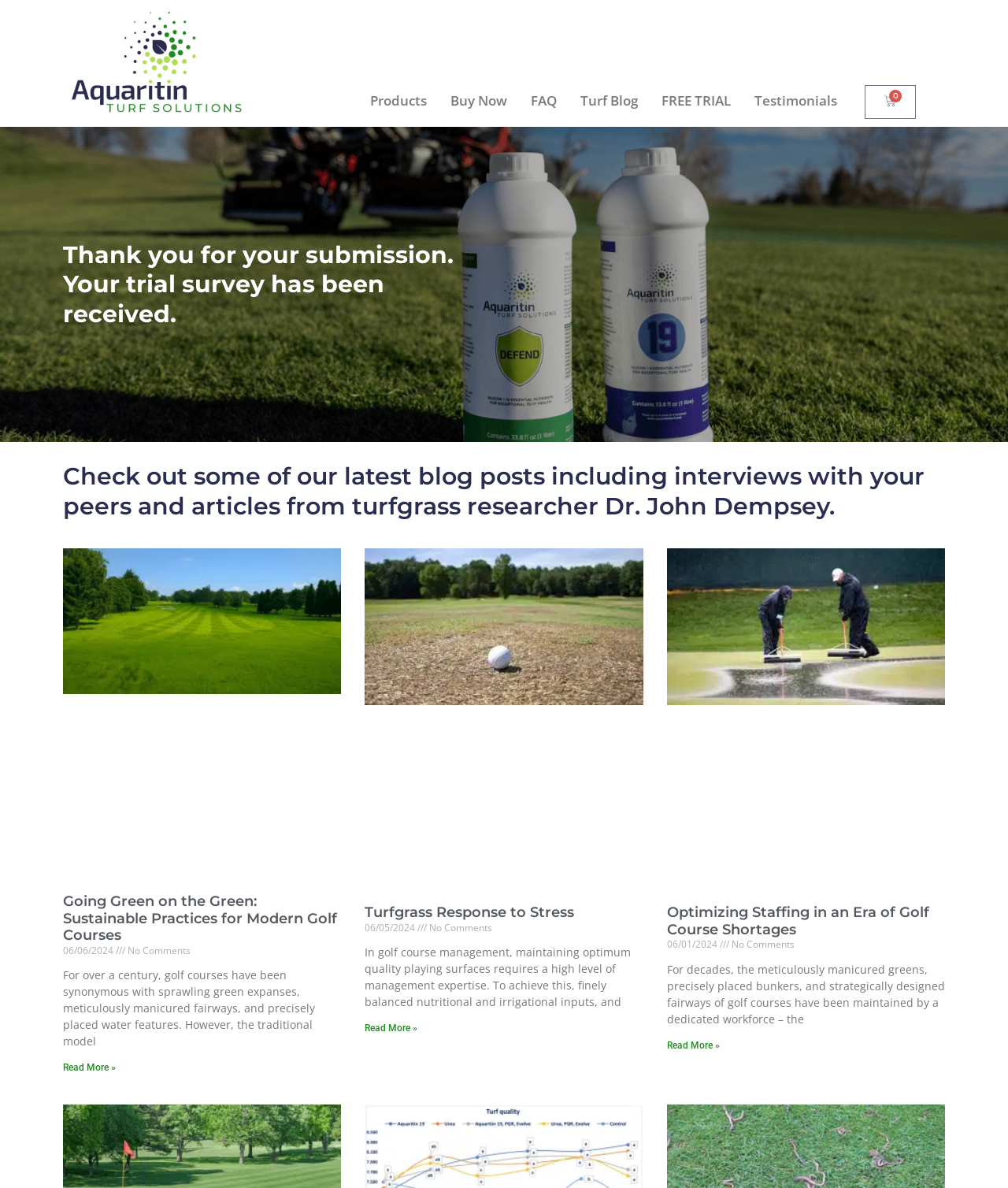Locate the bounding box coordinates of the area to click to fulfill this instruction: "View the 'FREE TRIAL' page". The bounding box should be presented as four float numbers between 0 and 1, in the order [left, top, right, bottom].

[0.645, 0.07, 0.737, 0.1]